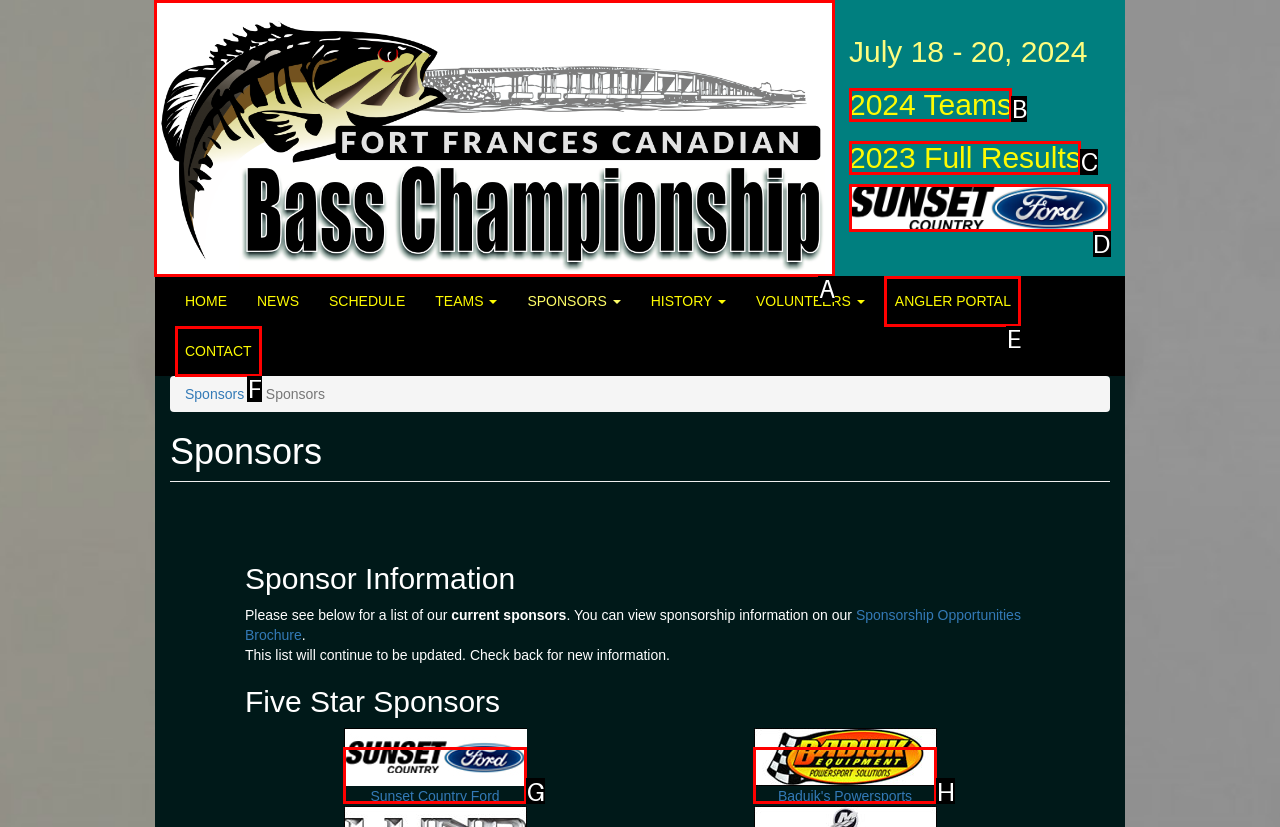Indicate the HTML element that should be clicked to perform the task: Click on the 'Home' link Reply with the letter corresponding to the chosen option.

A